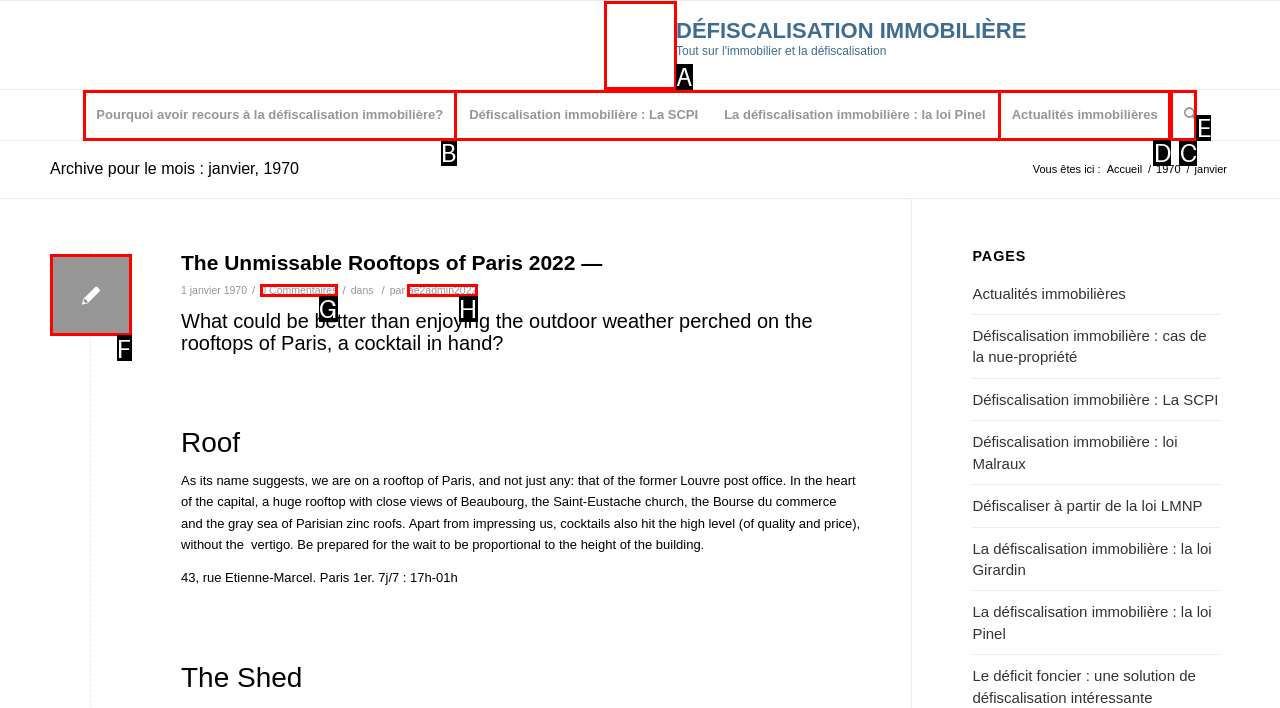Identify the HTML element that corresponds to the description: alt="Défiscalisation immobilière" title="logo" Provide the letter of the correct option directly.

A